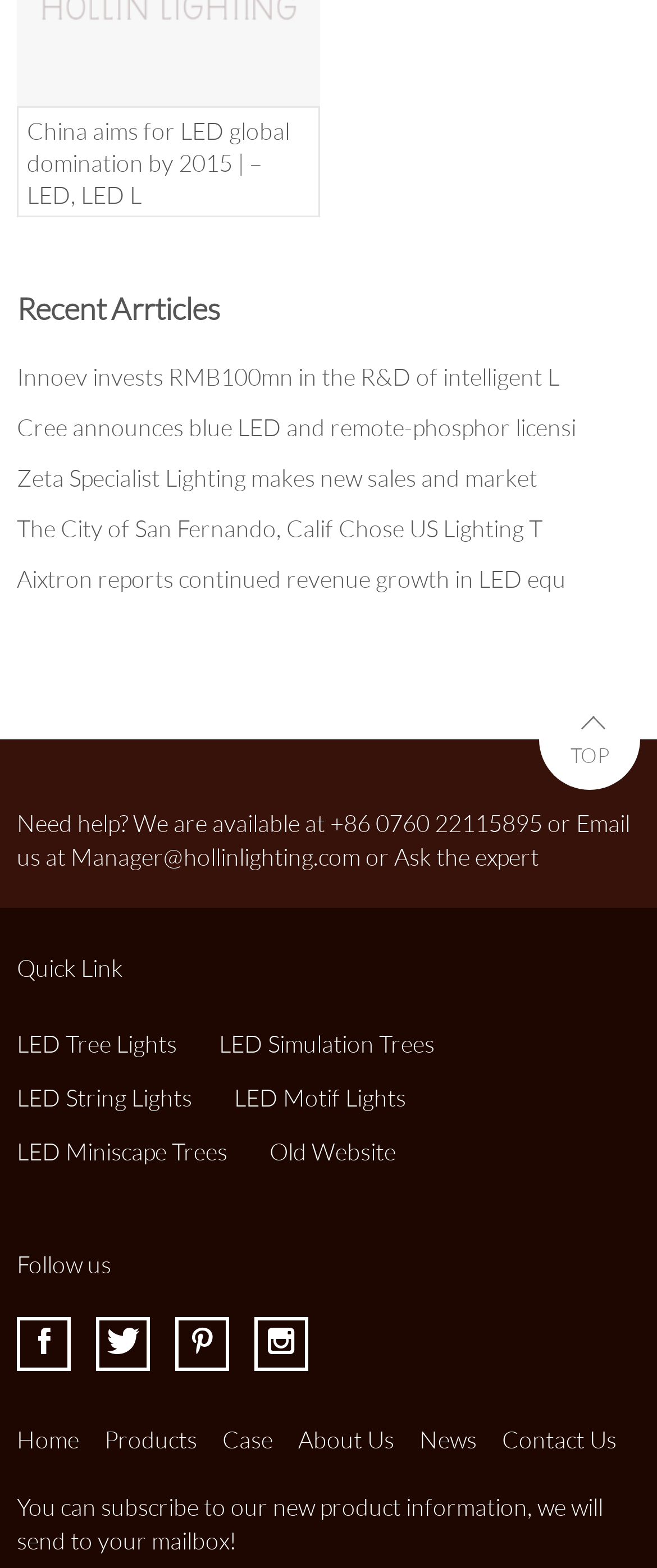What are the social media platforms available for following the company?
From the details in the image, answer the question comprehensively.

The company's social media presence is indicated by the links 'I', 'J', 'K', and 'L' at the bottom of the webpage, allowing users to follow the company on these platforms.